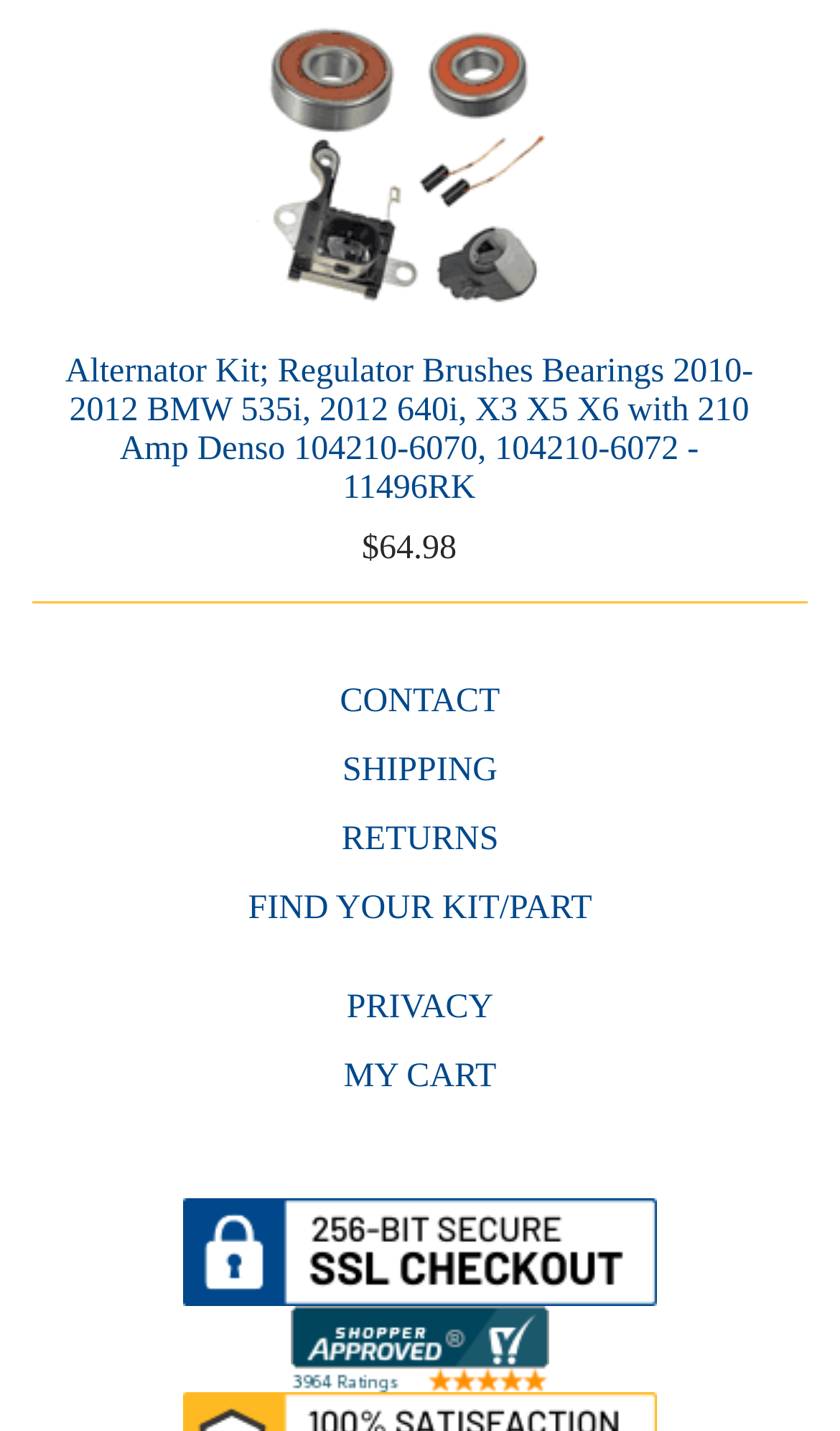Provide a one-word or short-phrase answer to the question:
What is the security feature of the checkout process?

256-BIT Secure SSL